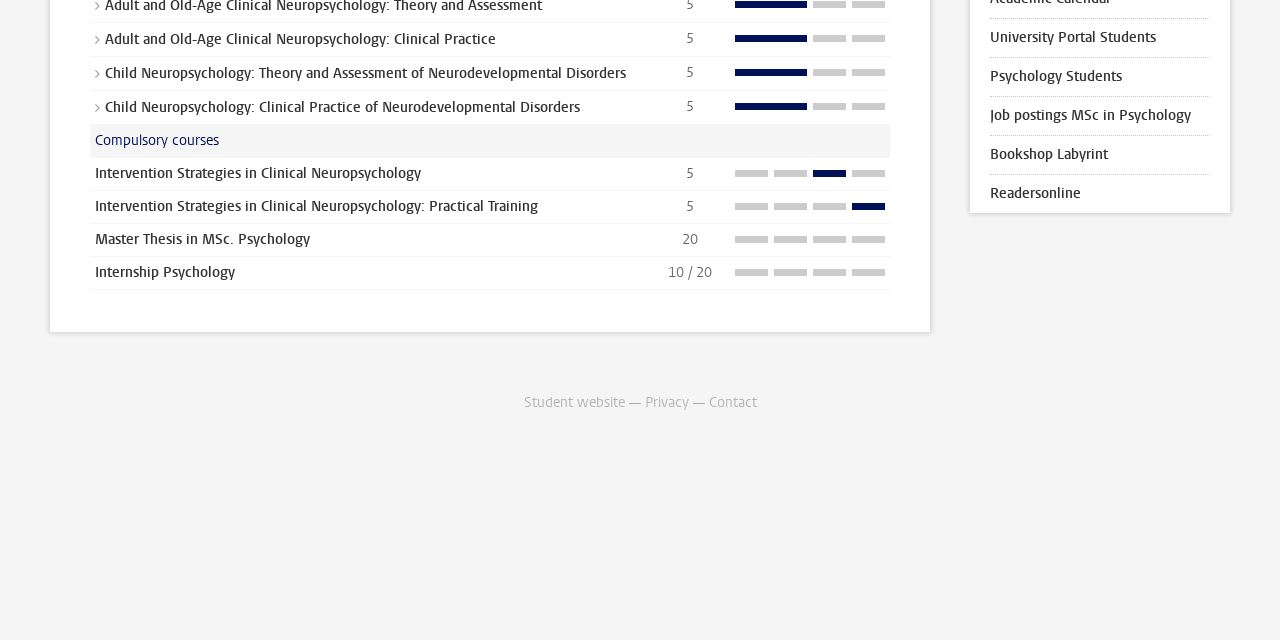Locate the bounding box of the user interface element based on this description: "Bookshop Labyrint".

[0.758, 0.212, 0.961, 0.272]